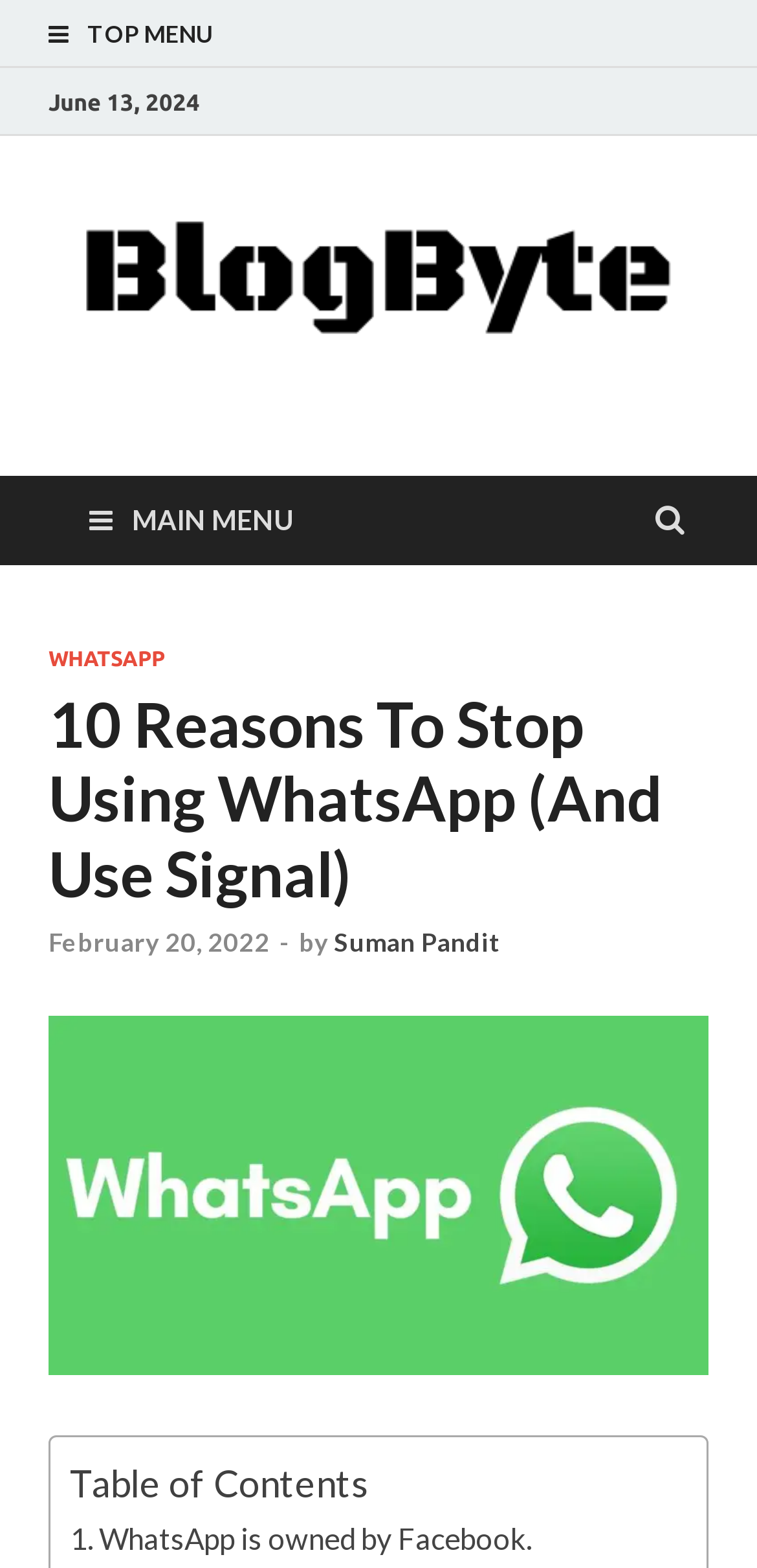Based on the element description alt="logo of the blog byte", identify the bounding box of the UI element in the given webpage screenshot. The coordinates should be in the format (top-left x, top-left y, bottom-right x, bottom-right y) and must be between 0 and 1.

[0.064, 0.212, 0.936, 0.236]